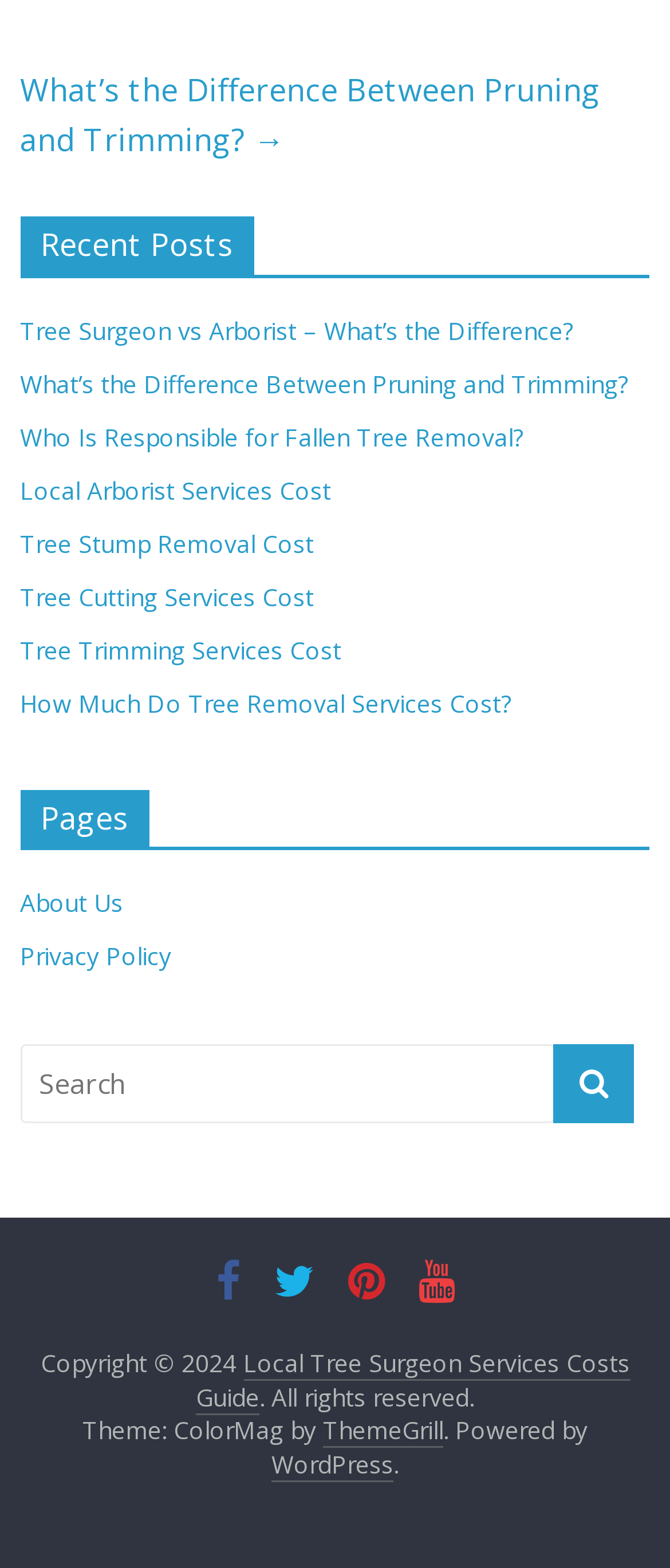What is the copyright year of the website?
Refer to the image and provide a one-word or short phrase answer.

2024